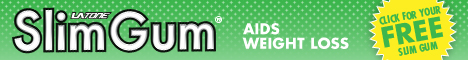Provide your answer to the question using just one word or phrase: What is the benefit of using SlimGum?

Aids weight loss